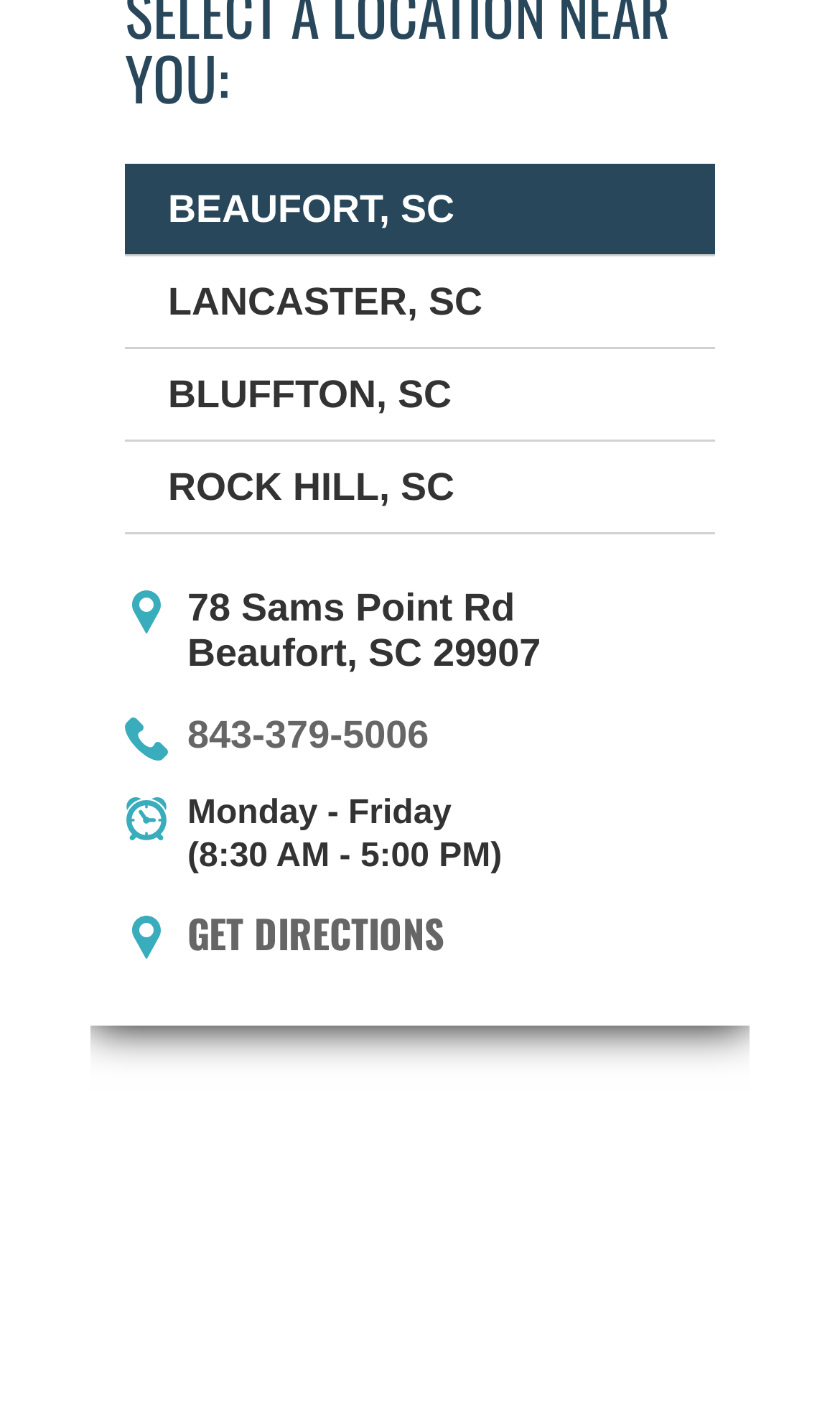What is the zip code of the Bluffton location?
Answer with a single word or phrase, using the screenshot for reference.

29909